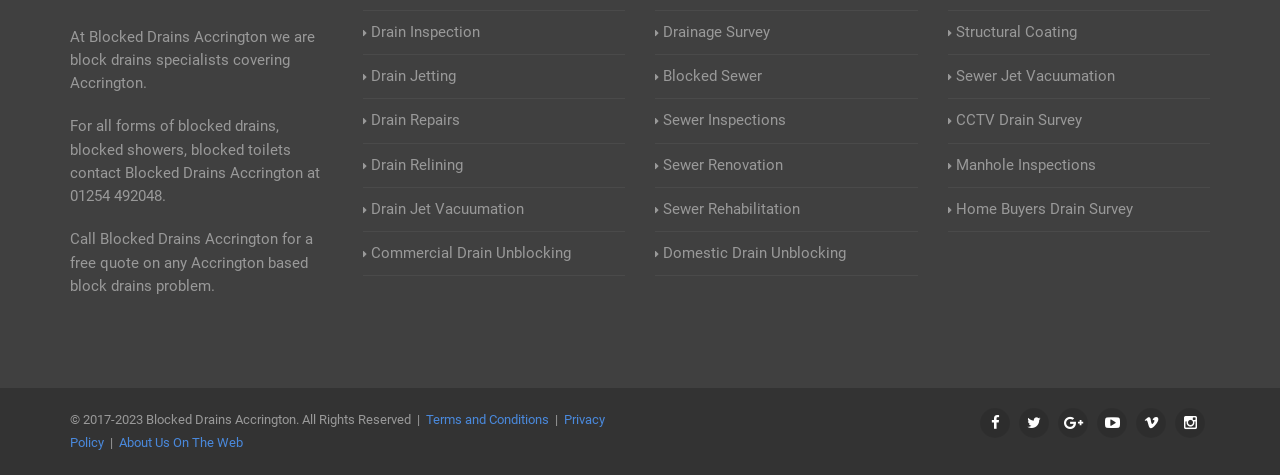How many social media links are available on the webpage?
Using the image, elaborate on the answer with as much detail as possible.

The social media links can be found at the bottom of the page, and there are 6 links available, represented by icons such as '', '', '', '', '', and ''.